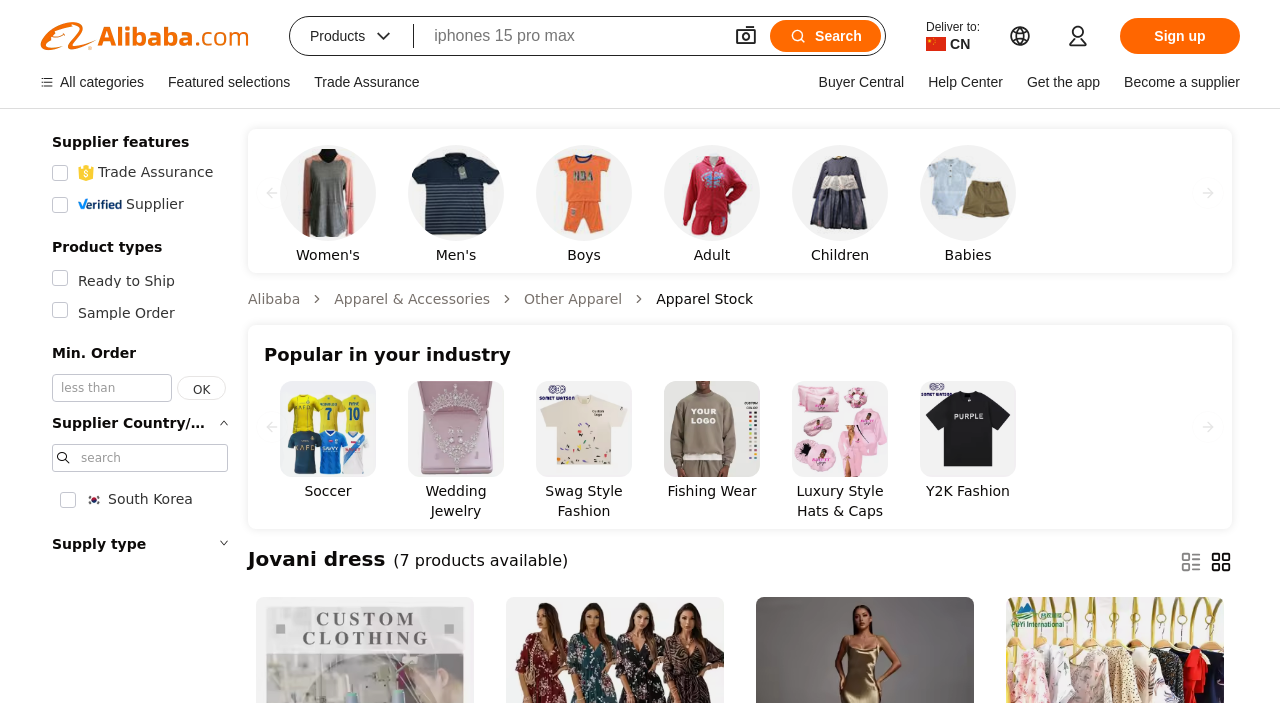What is the category of 'motorcycles'?
Analyze the screenshot and provide a detailed answer to the question.

The category of 'motorcycles' can be determined by looking at the navigation breadcrumb section, where 'Apparel & Accessories' is listed as the parent category of 'Other Apparel', which is the current page.